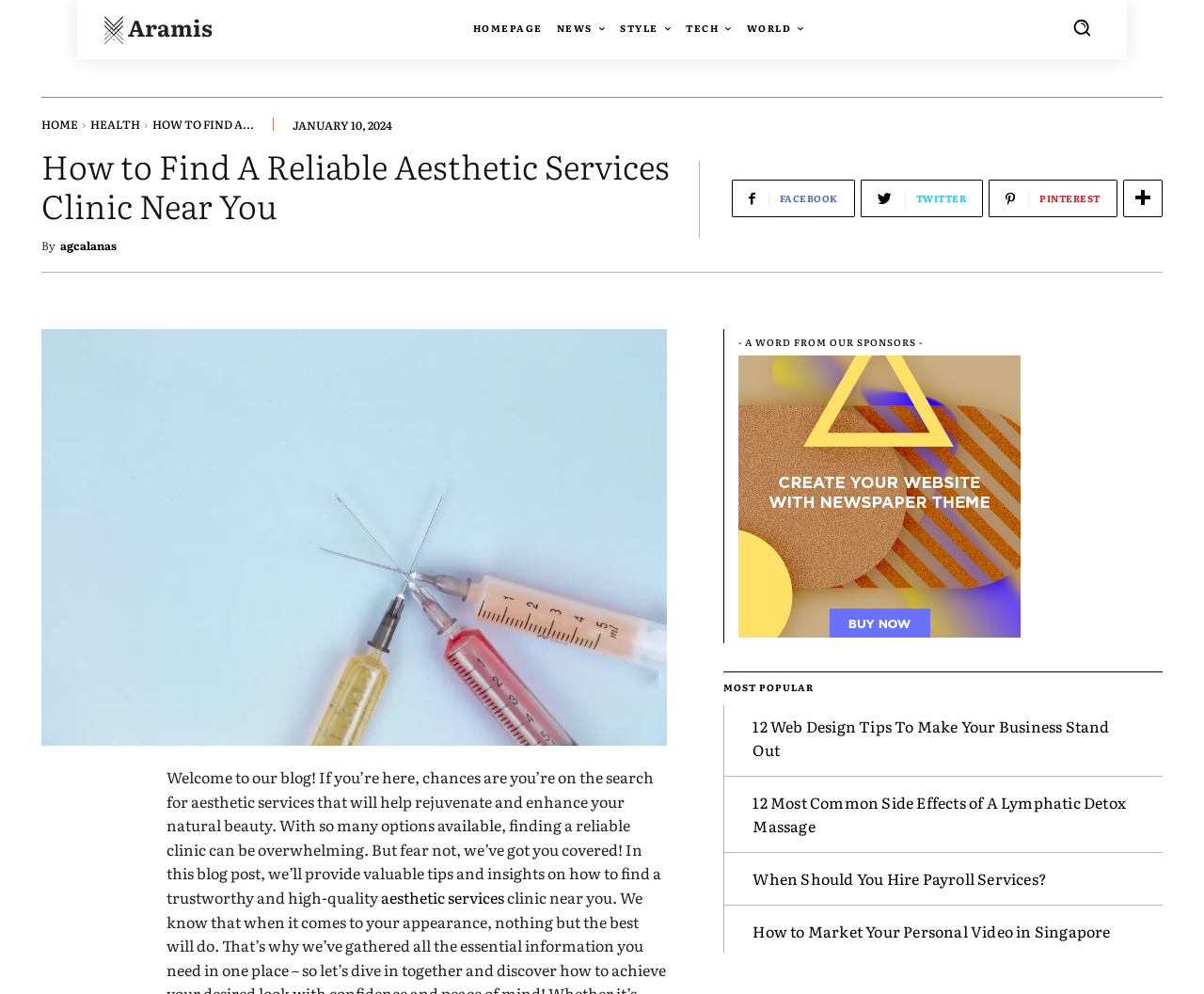Describe every aspect of the webpage in a detailed manner.

This webpage is a blog post titled "How to Find A Reliable Aesthetic Services Clinic Near You" with a focus on providing tips and insights on finding a trustworthy and high-quality clinic. At the top of the page, there is a navigation menu with links to "HOMEPAGE", "NEWS", "STYLE", "TECH", and "WORLD", followed by a search button on the right side. Below the navigation menu, there is a heading with the title of the blog post, accompanied by a small image.

On the left side of the page, there is a sidebar with links to "HOME" and "HEALTH", as well as a static text element displaying the date "JANUARY 10, 2024". The main content of the blog post starts with a brief introduction, followed by a section with valuable tips and insights on finding a reliable clinic.

There are several social media links at the bottom of the page, including Facebook, Twitter, Pinterest, and others. Below the social media links, there is a section titled "MOST POPULAR" with four headings and links to other blog posts, including "12 Web Design Tips To Make Your Business Stand Out", "12 Most Common Side Effects of A Lymphatic Detox Massage", "When Should You Hire Payroll Services?", and "How to Market Your Personal Video in Singapore".